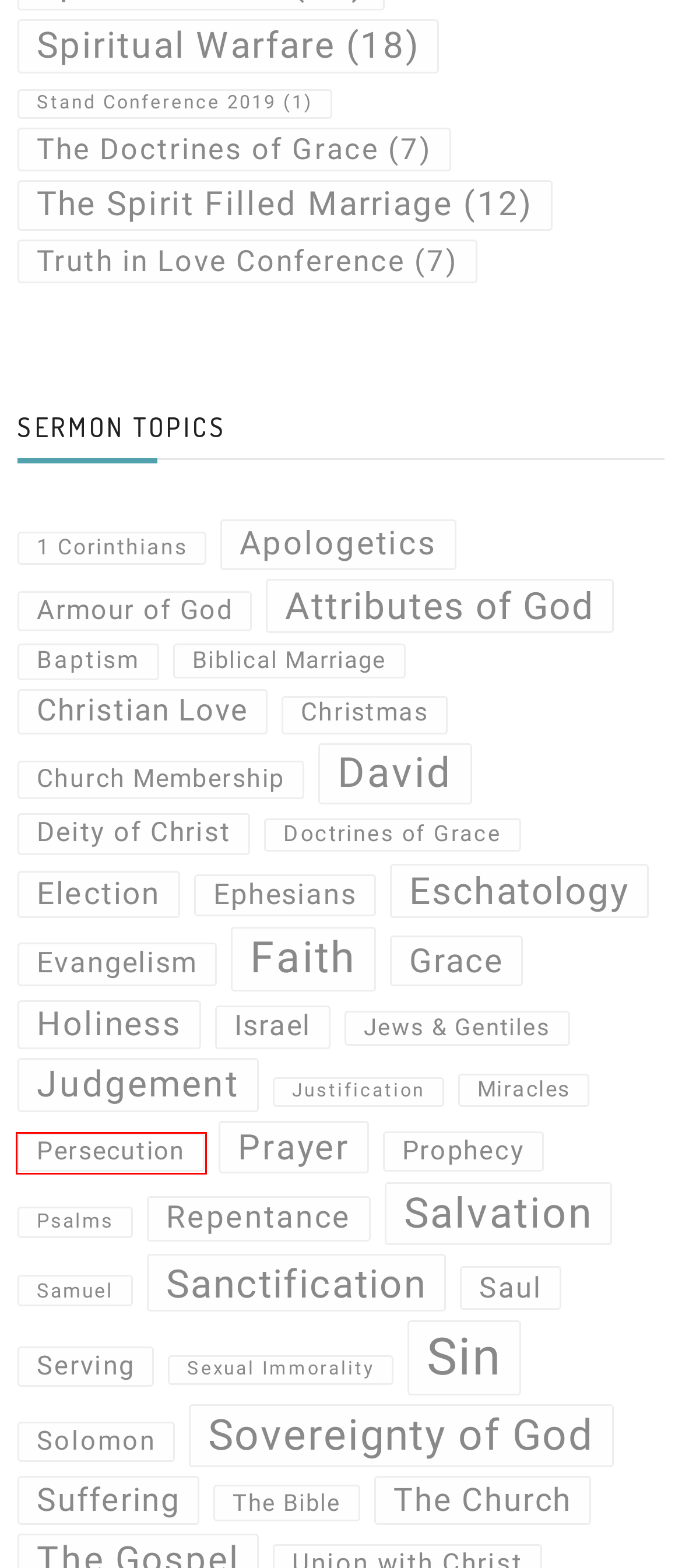You are given a screenshot of a webpage with a red rectangle bounding box around a UI element. Select the webpage description that best matches the new webpage after clicking the element in the bounding box. Here are the candidates:
A. Sermon Tags: Christmas | Covenant Grace Baptist Church
B. Sermon Tags: Apologetics | Covenant Grace Baptist Church
C. Sermon Tags: Saul | Covenant Grace Baptist Church
D. Sermon Tags: Judgement | Covenant Grace Baptist Church
E. Sermon Tags: Armour of God | Covenant Grace Baptist Church
F. Sermon Tags: Samuel | Covenant Grace Baptist Church
G. Sermon Tags: Persecution | Covenant Grace Baptist Church
H. Sermon Tags: Election | Covenant Grace Baptist Church

G